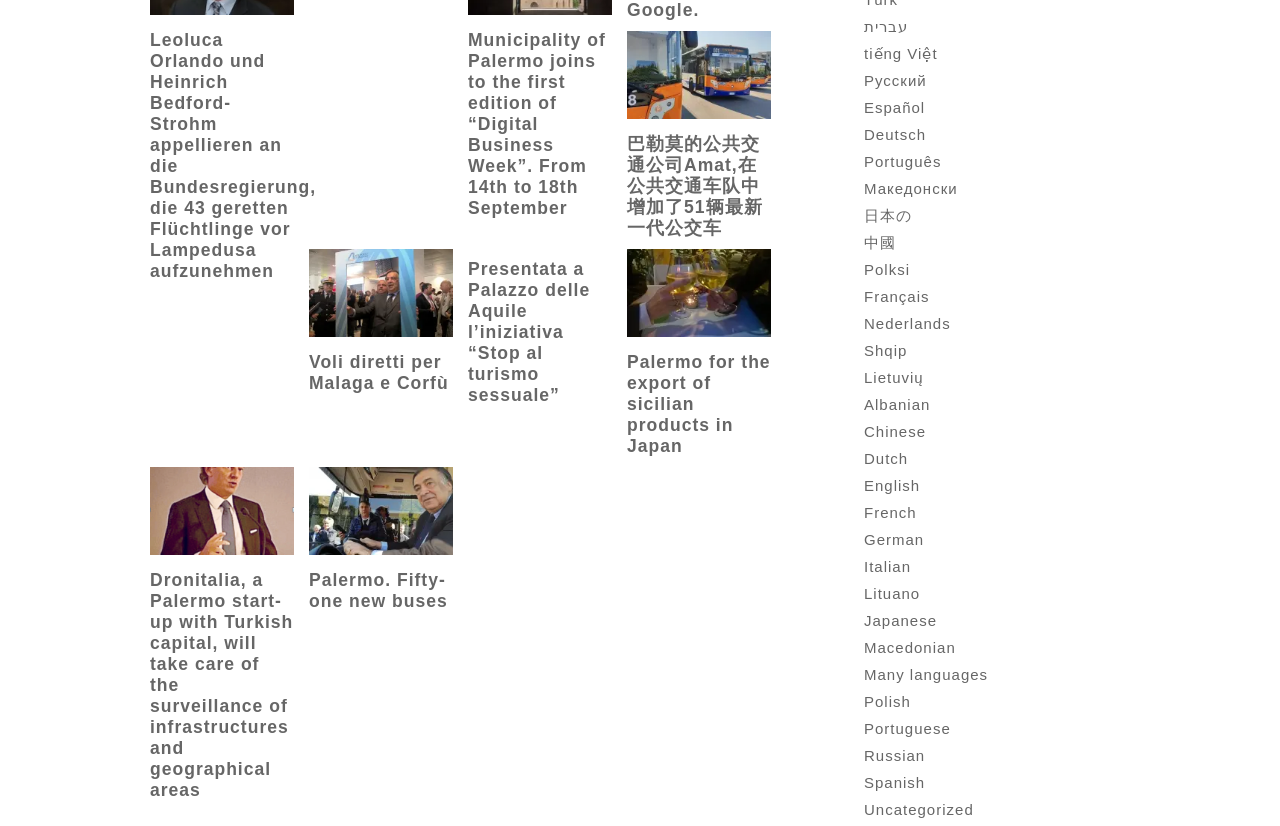Answer this question using a single word or a brief phrase:
How many languages are available on the website?

Many